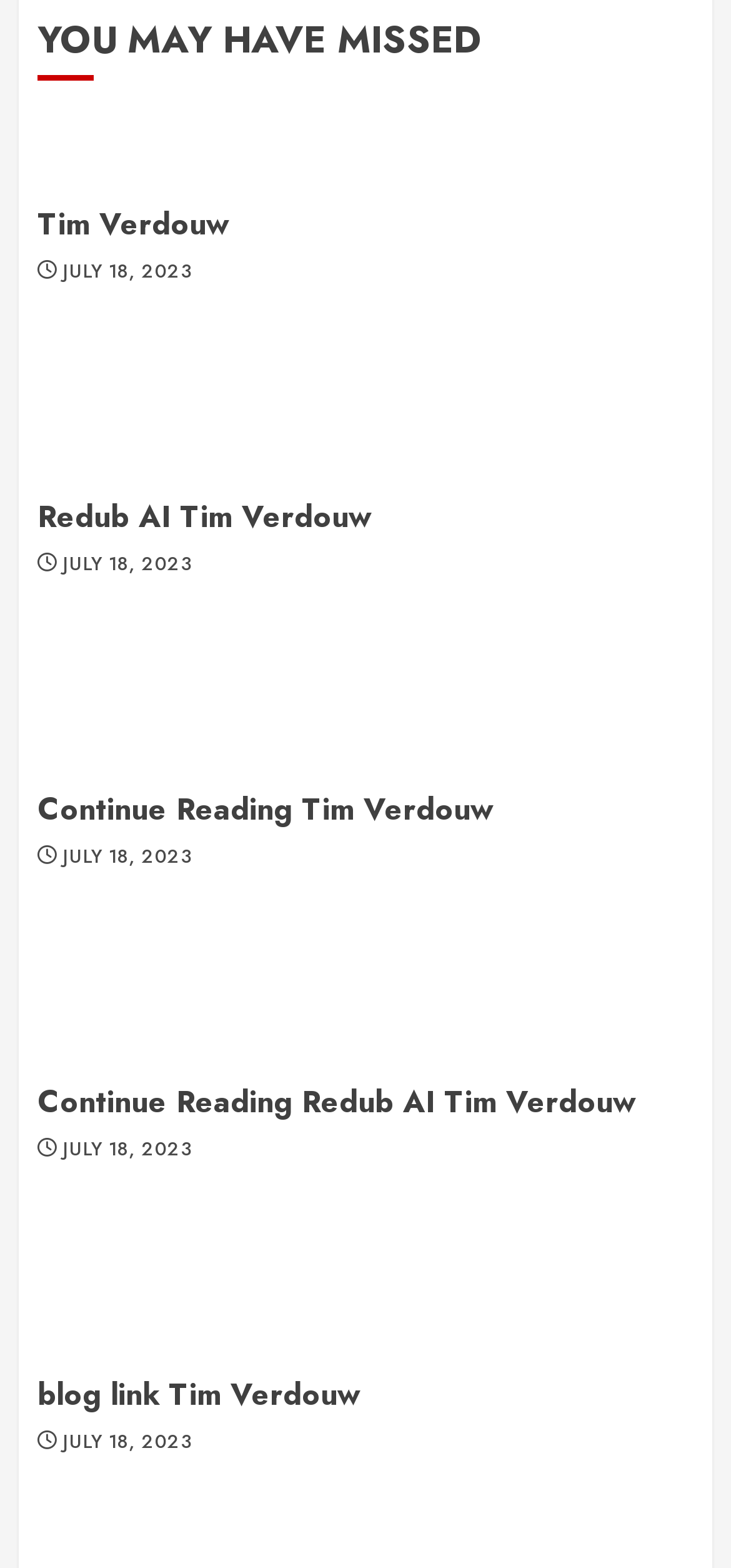How many links are there in the webpage?
Look at the image and answer with only one word or phrase.

12